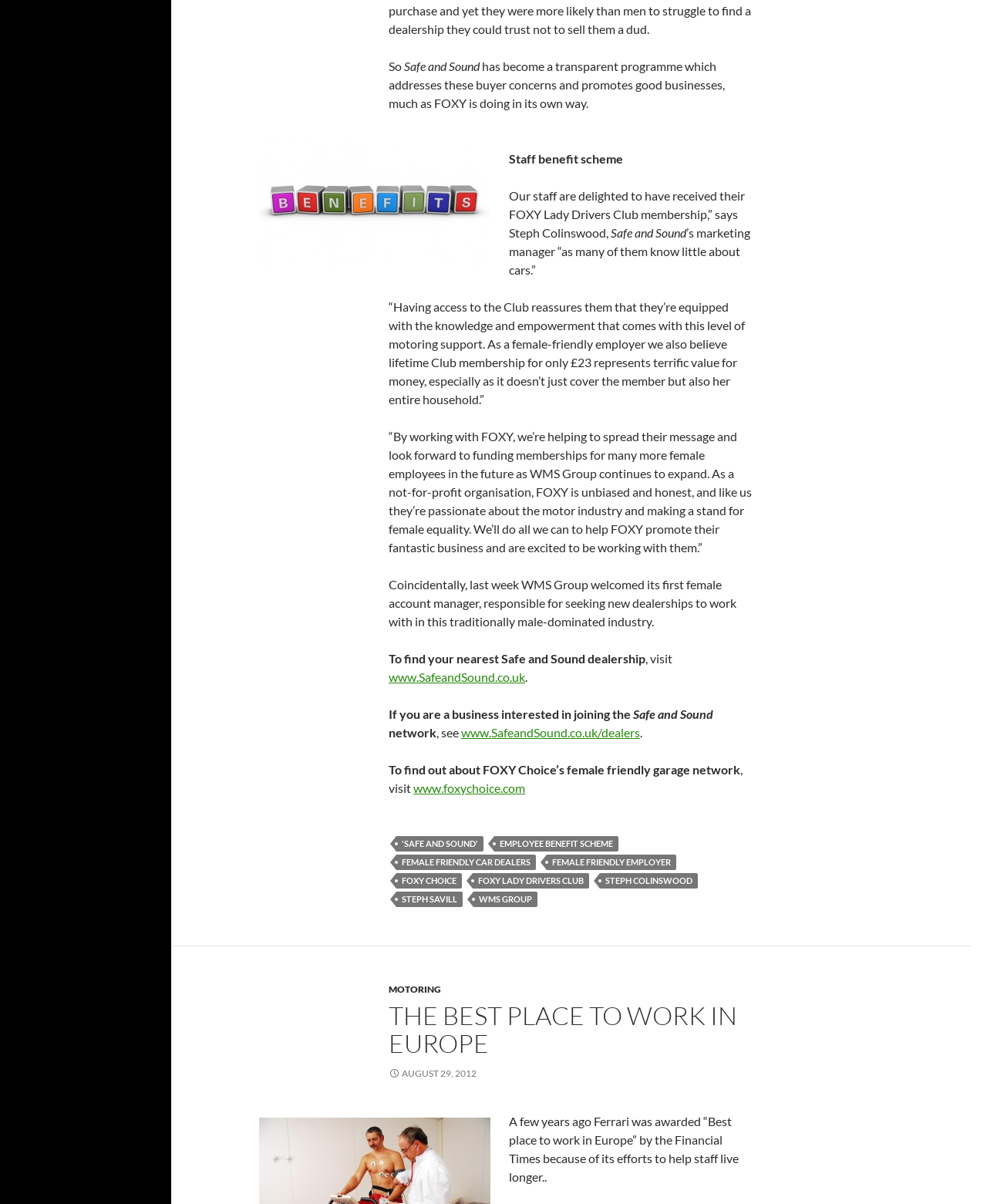Identify the bounding box coordinates of the section that should be clicked to achieve the task described: "find out about FOXY Choice’s female friendly garage network".

[0.419, 0.648, 0.532, 0.66]